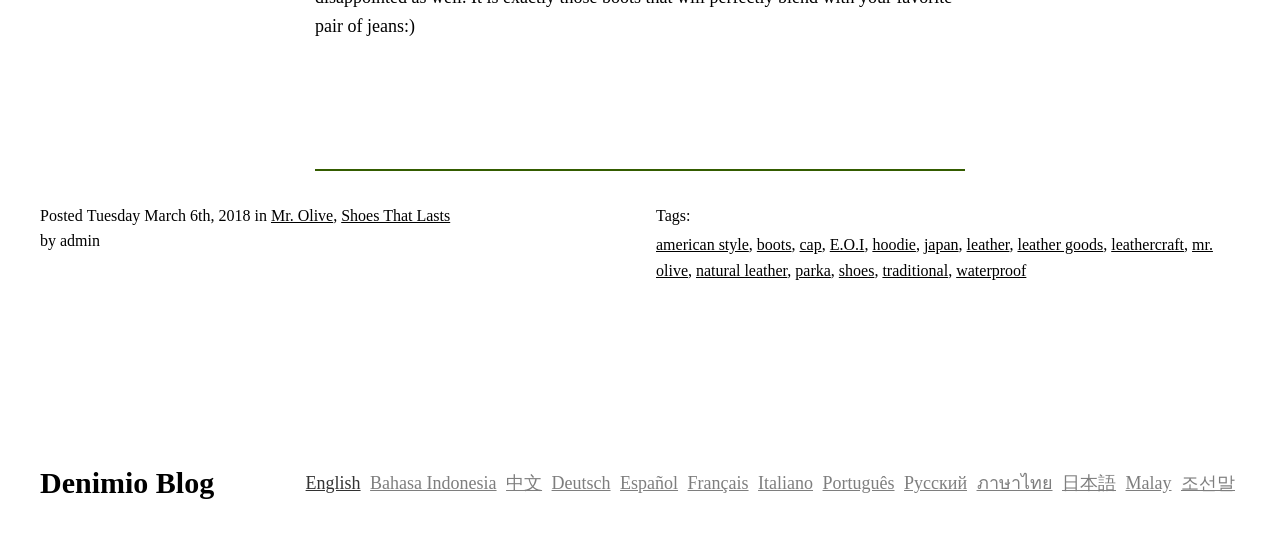Please identify the bounding box coordinates of the clickable element to fulfill the following instruction: "Visit the 'Denimio Blog'". The coordinates should be four float numbers between 0 and 1, i.e., [left, top, right, bottom].

[0.031, 0.851, 0.167, 0.911]